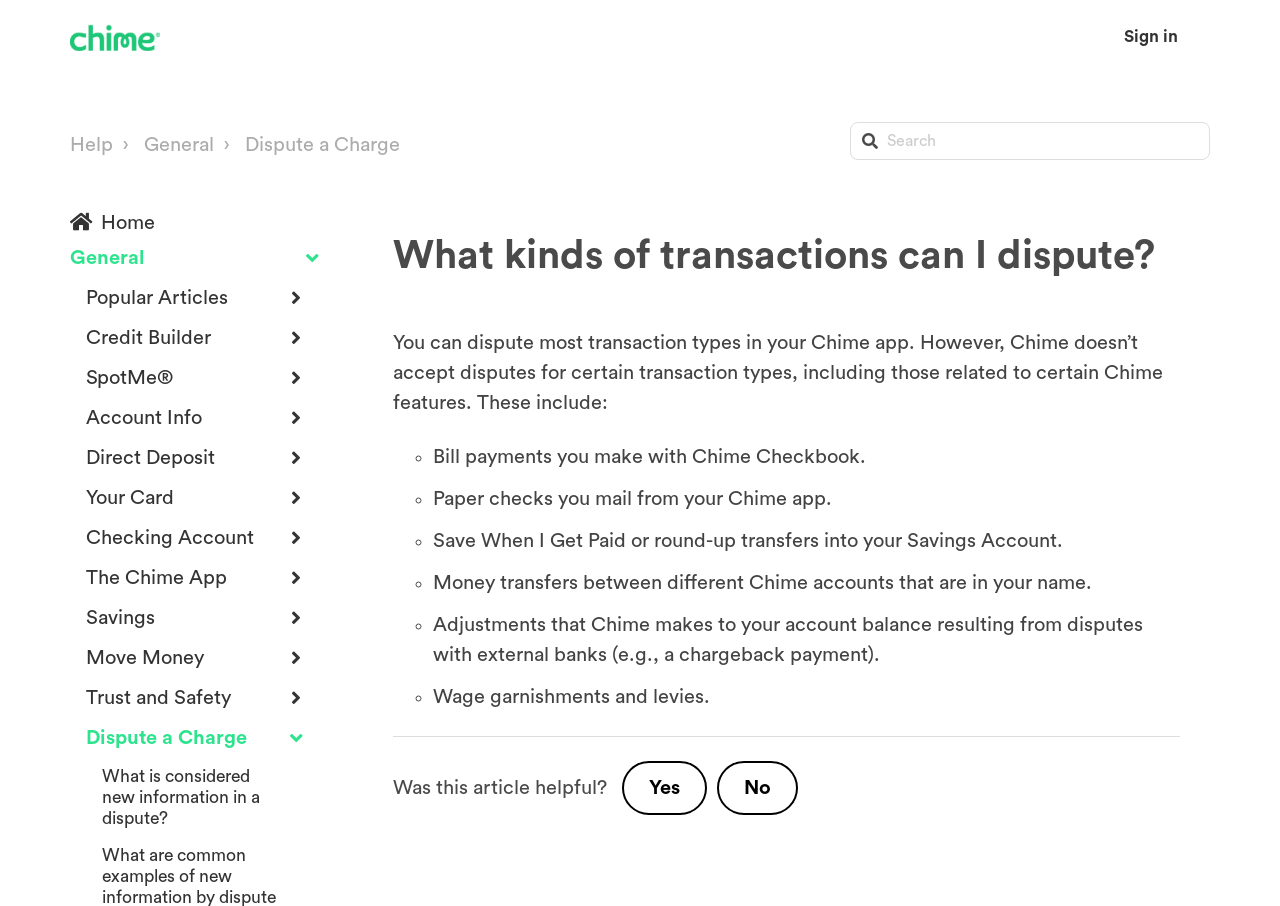What is the purpose of the 'Was this article helpful?' section?
From the image, respond using a single word or phrase.

To provide feedback